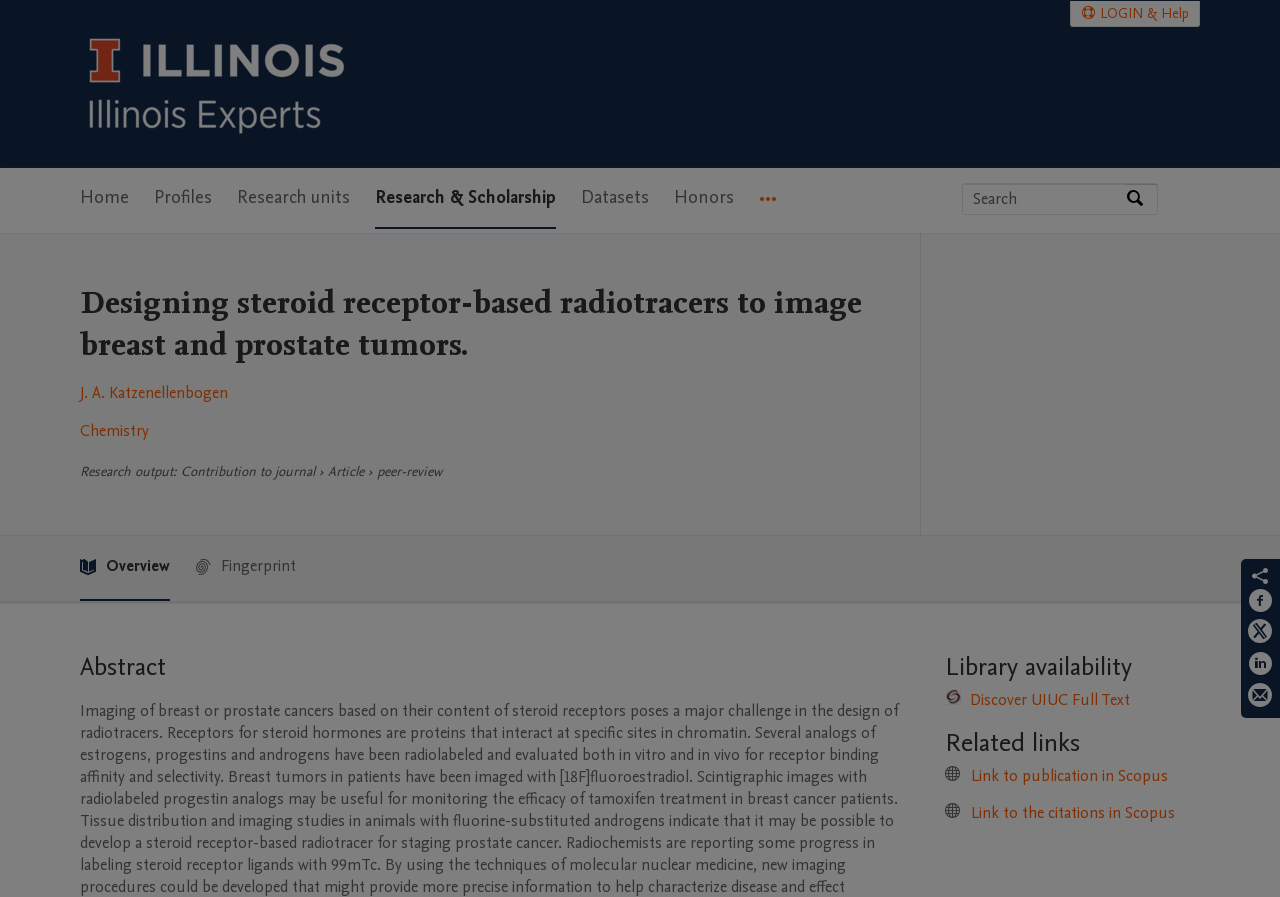Using the description: "Discover UIUC Full Text", determine the UI element's bounding box coordinates. Ensure the coordinates are in the format of four float numbers between 0 and 1, i.e., [left, top, right, bottom].

[0.758, 0.768, 0.883, 0.792]